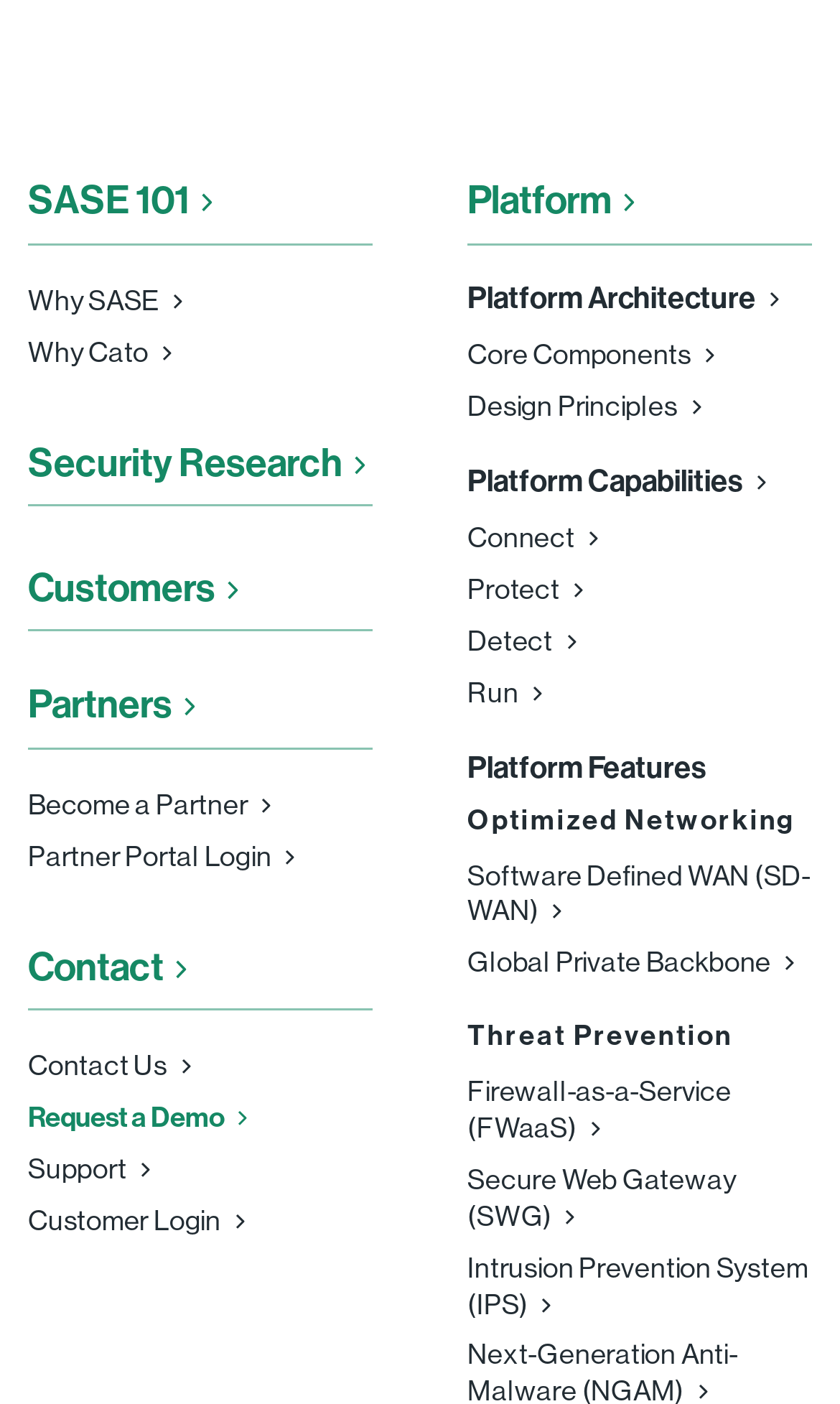Determine the bounding box coordinates of the area to click in order to meet this instruction: "Learn about SASE 101".

[0.033, 0.122, 0.443, 0.175]